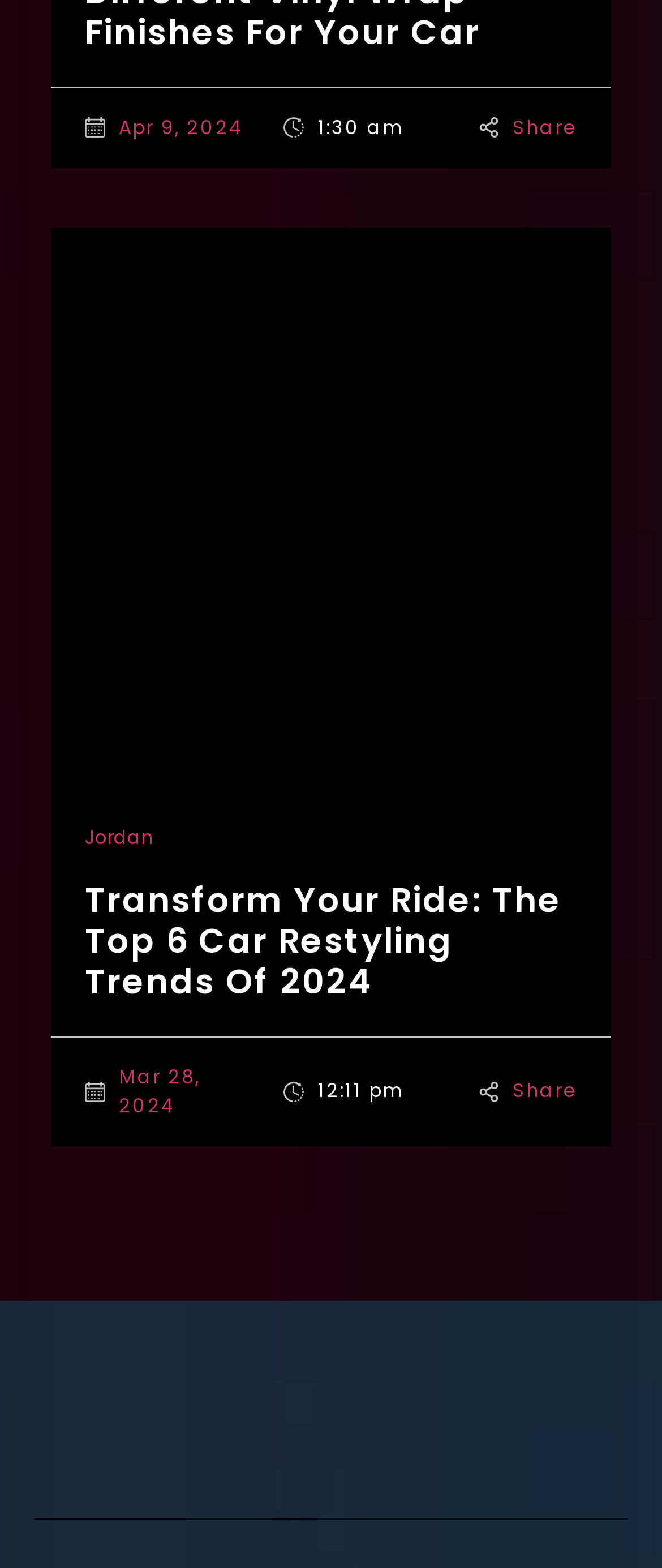Find the bounding box coordinates for the element described here: "share".

[0.774, 0.072, 0.872, 0.089]